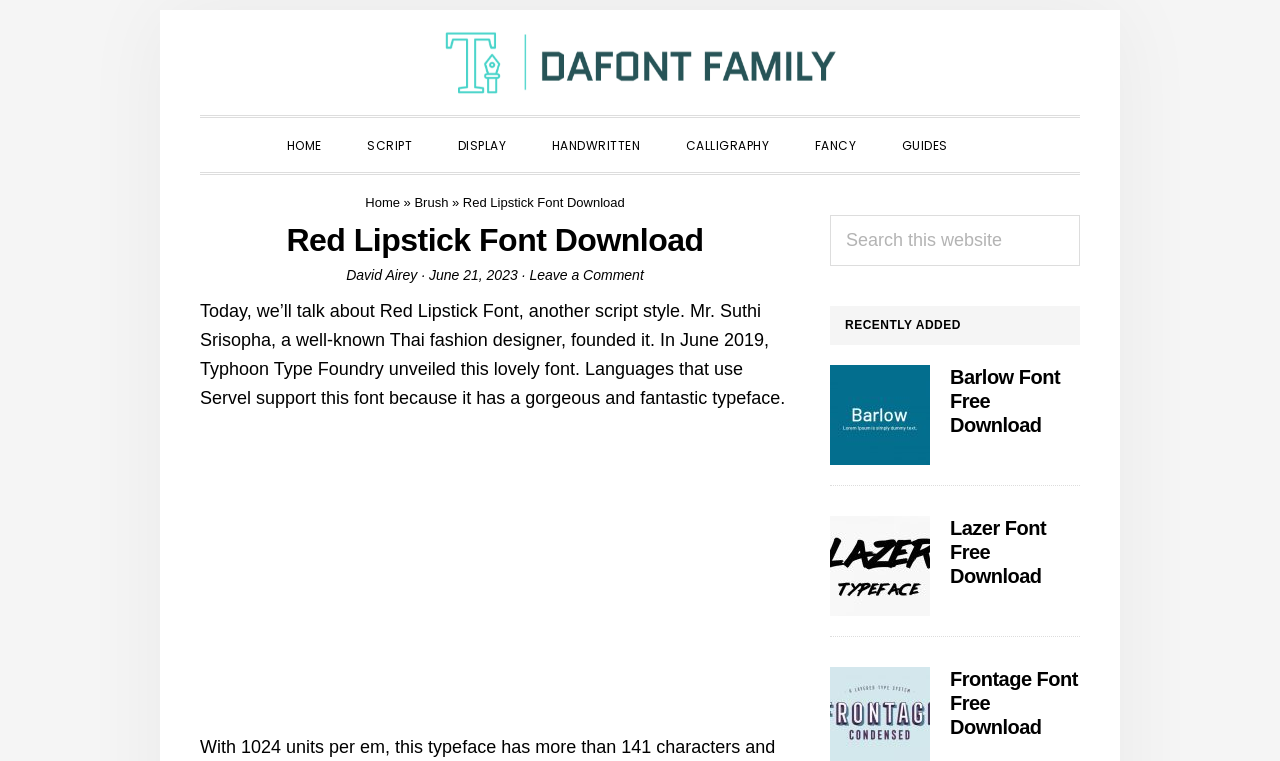Using the description "Lazer Font Free Download", predict the bounding box of the relevant HTML element.

[0.742, 0.679, 0.817, 0.771]